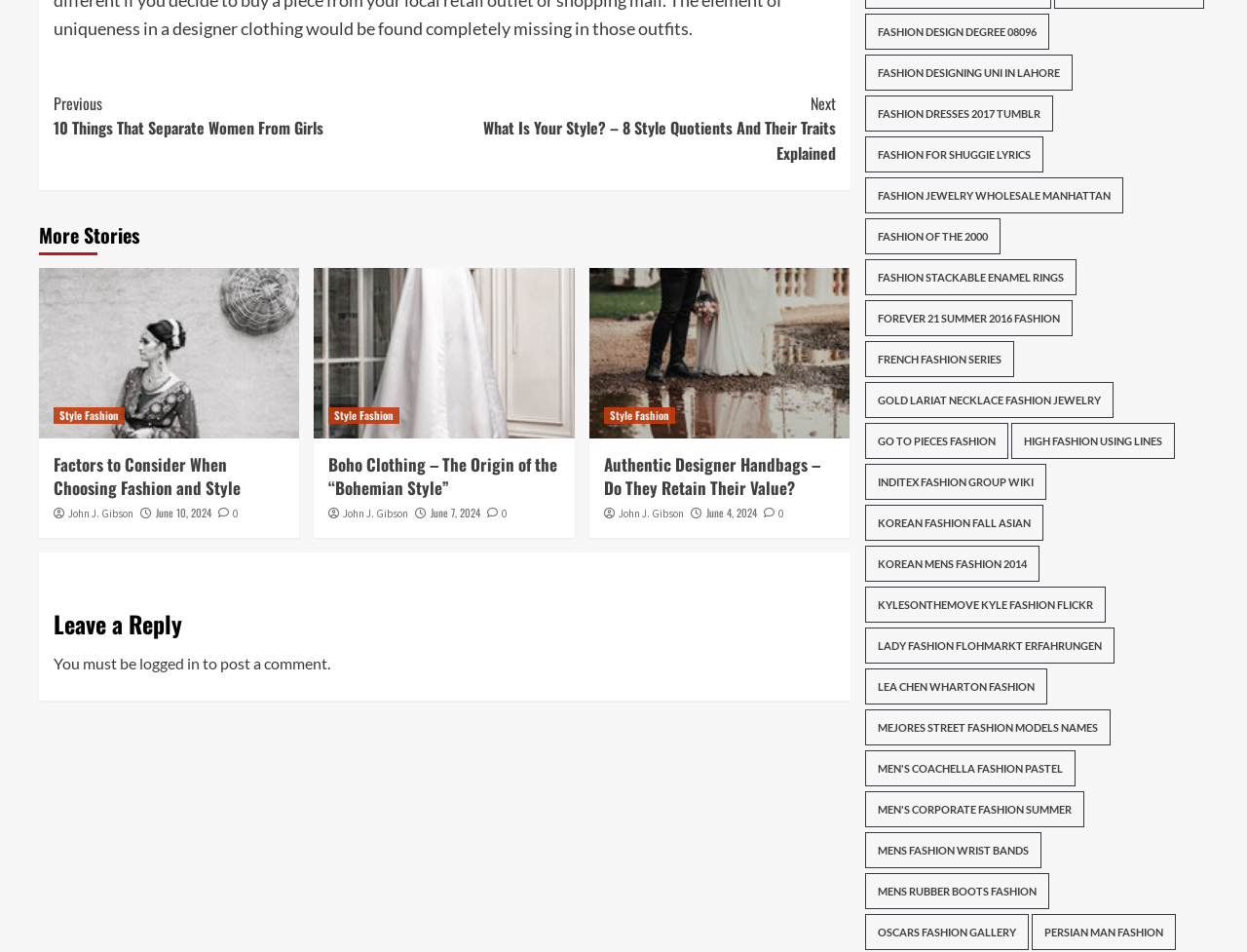Find the bounding box of the web element that fits this description: "Style Fashion".

[0.484, 0.428, 0.541, 0.446]